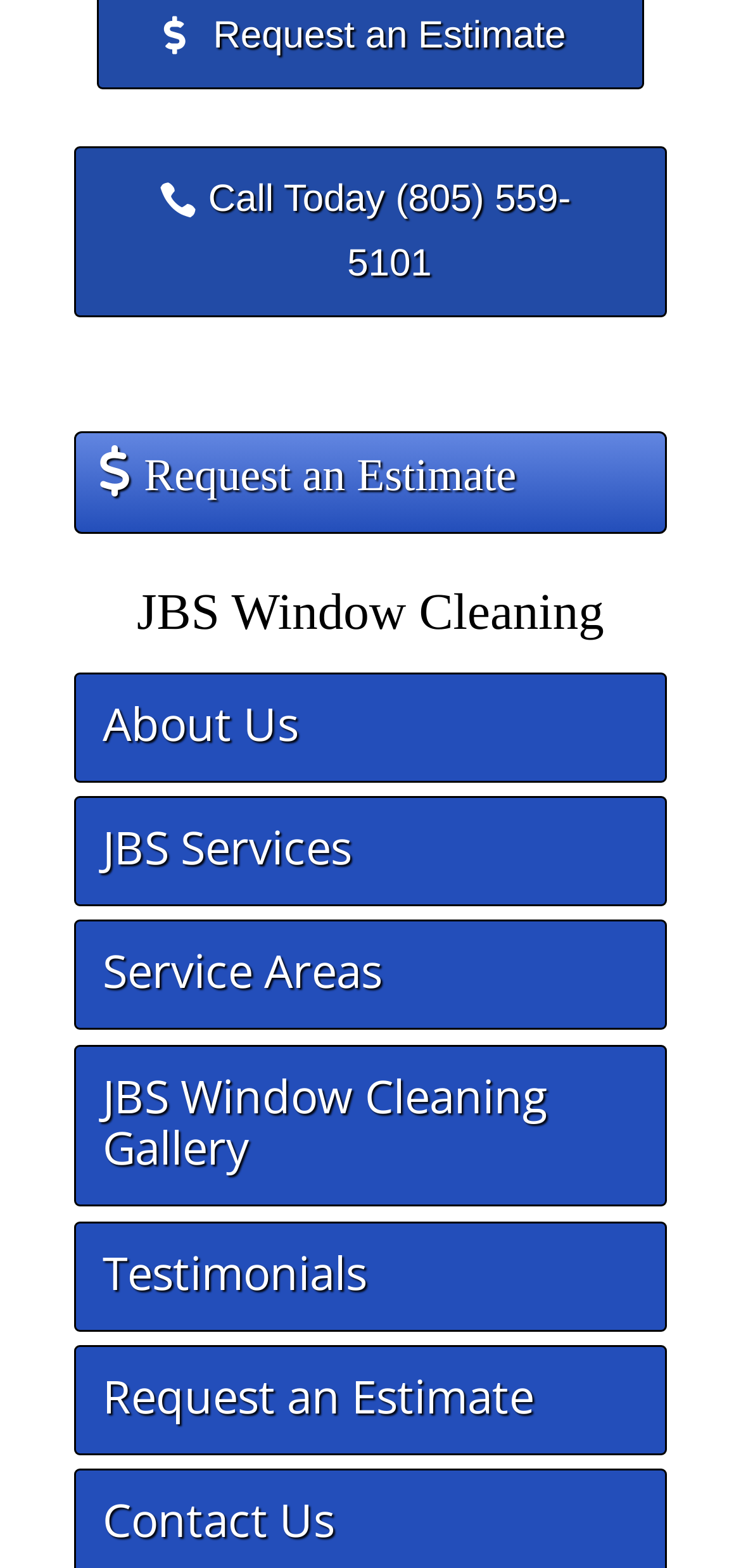Please determine the bounding box coordinates of the area that needs to be clicked to complete this task: 'Learn about the company'. The coordinates must be four float numbers between 0 and 1, formatted as [left, top, right, bottom].

[0.138, 0.441, 0.403, 0.481]